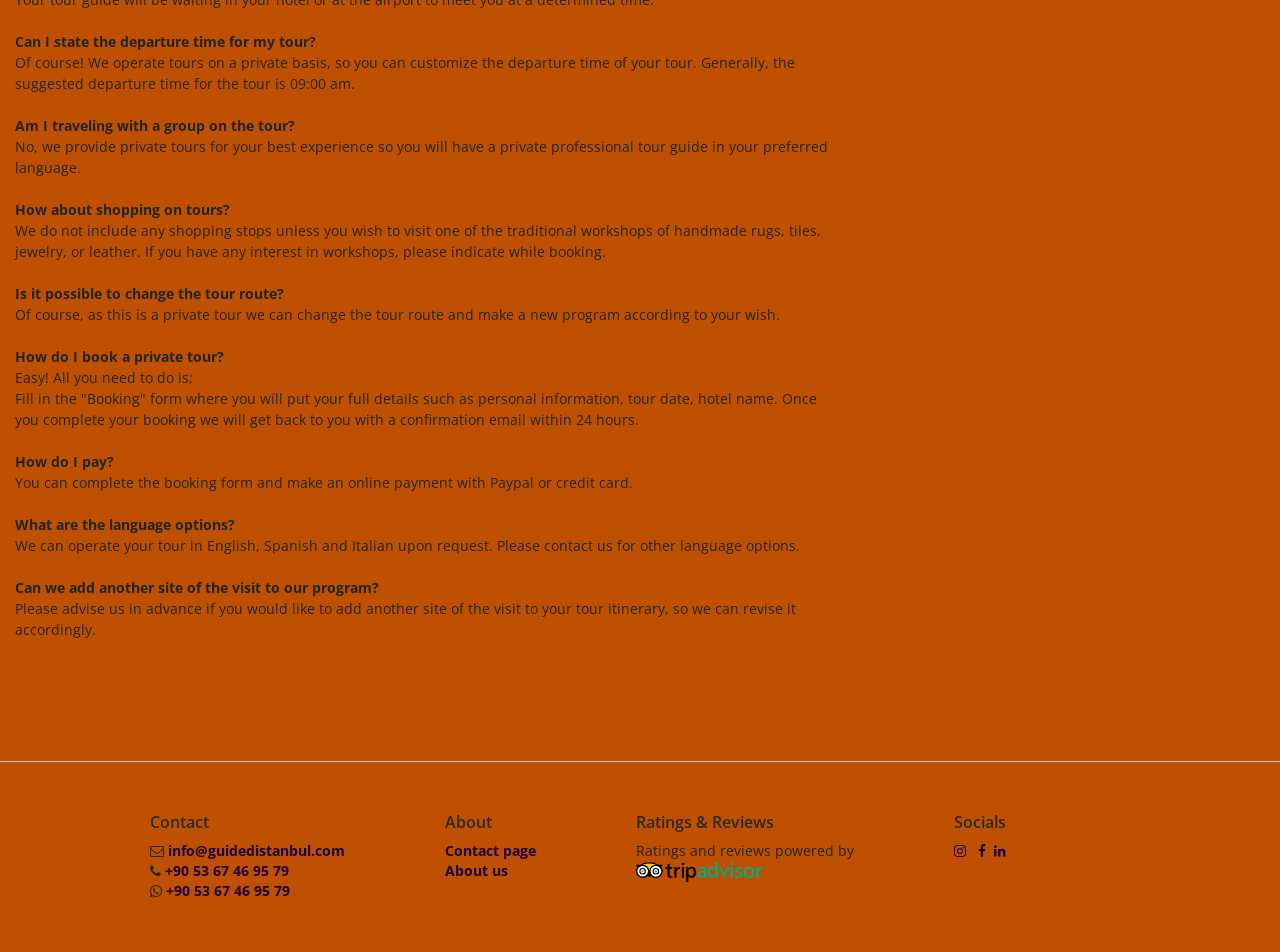What is the contact email for the tour operator? From the image, respond with a single word or brief phrase.

info@guidedistanbul.com